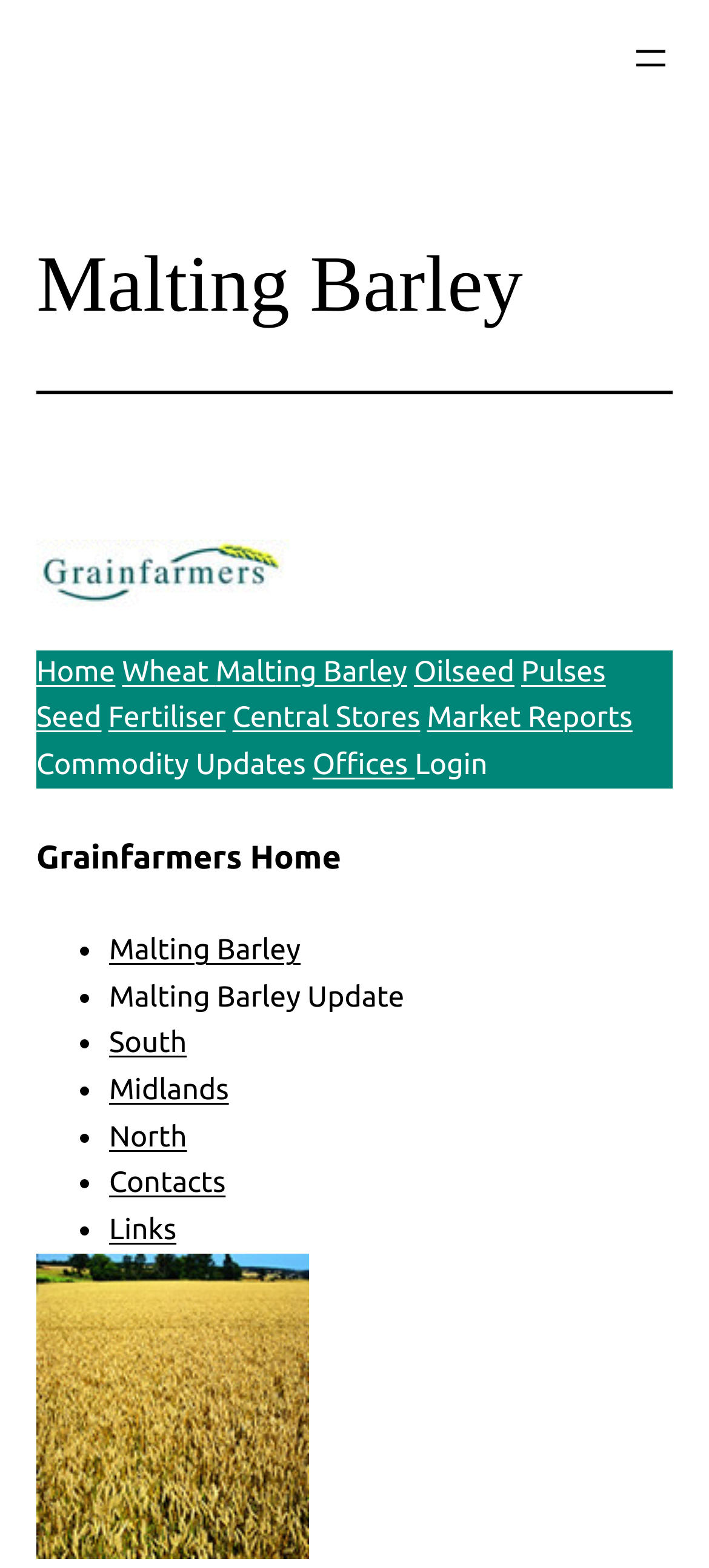What are the different types of commodities listed?
Based on the screenshot, give a detailed explanation to answer the question.

The different types of commodities are listed as links in the middle section of the webpage, including Wheat, Malting Barley, Oilseed, Pulses, Seed, and Fertiliser.